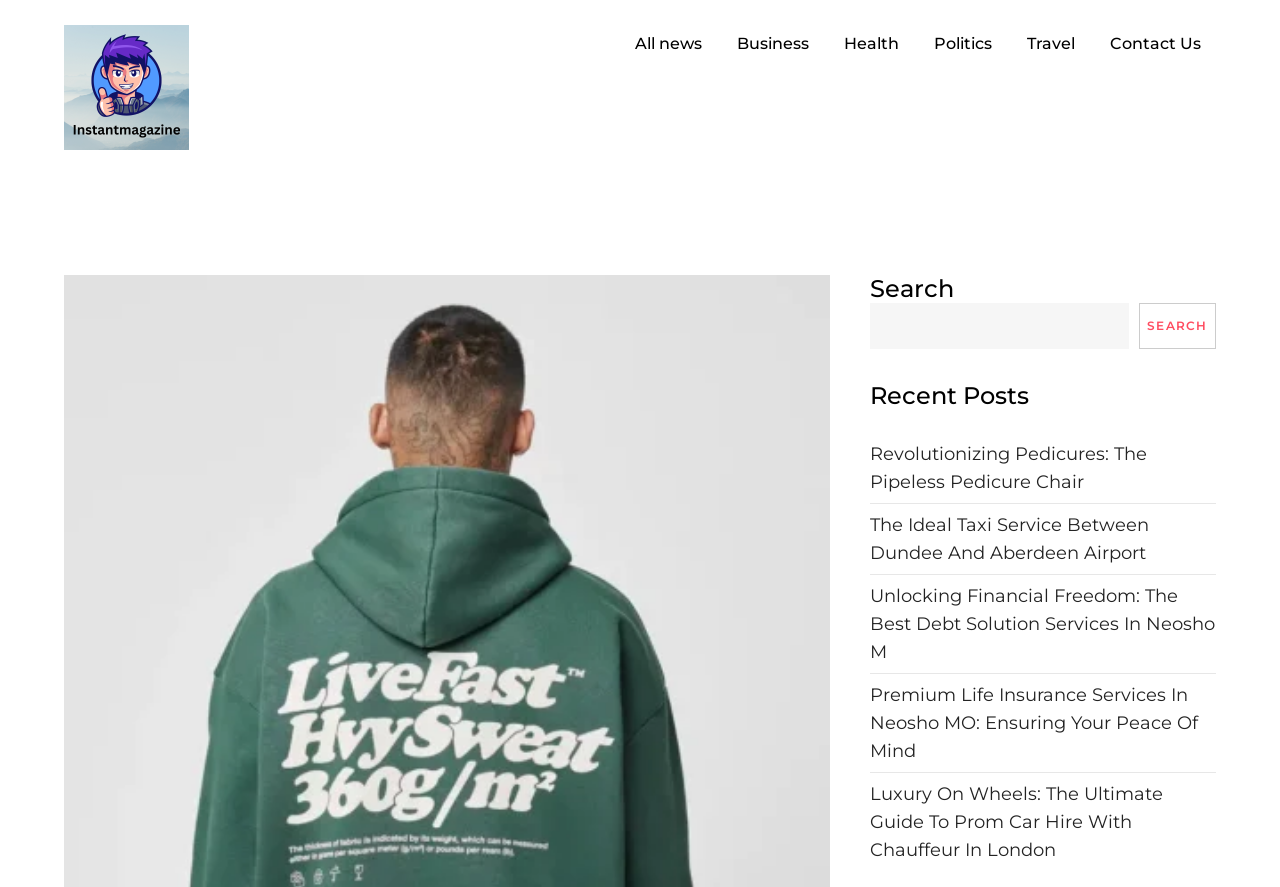Extract the bounding box for the UI element that matches this description: "All news".

[0.484, 0.016, 0.56, 0.083]